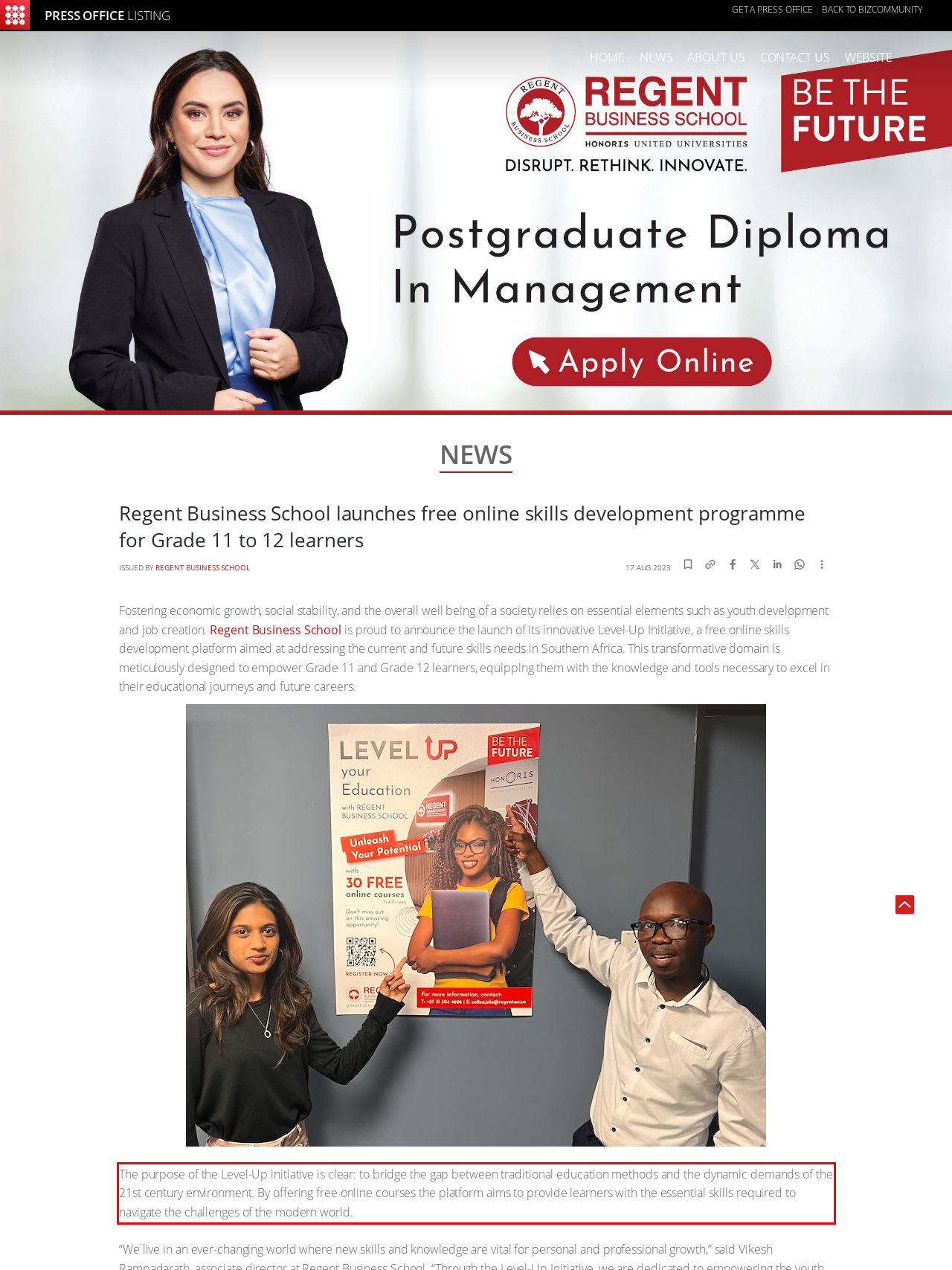Within the provided webpage screenshot, find the red rectangle bounding box and perform OCR to obtain the text content.

The purpose of the Level-Up initiative is clear: to bridge the gap between traditional education methods and the dynamic demands of the 21st century environment. By offering free online courses the platform aims to provide learners with the essential skills required to navigate the challenges of the modern world.